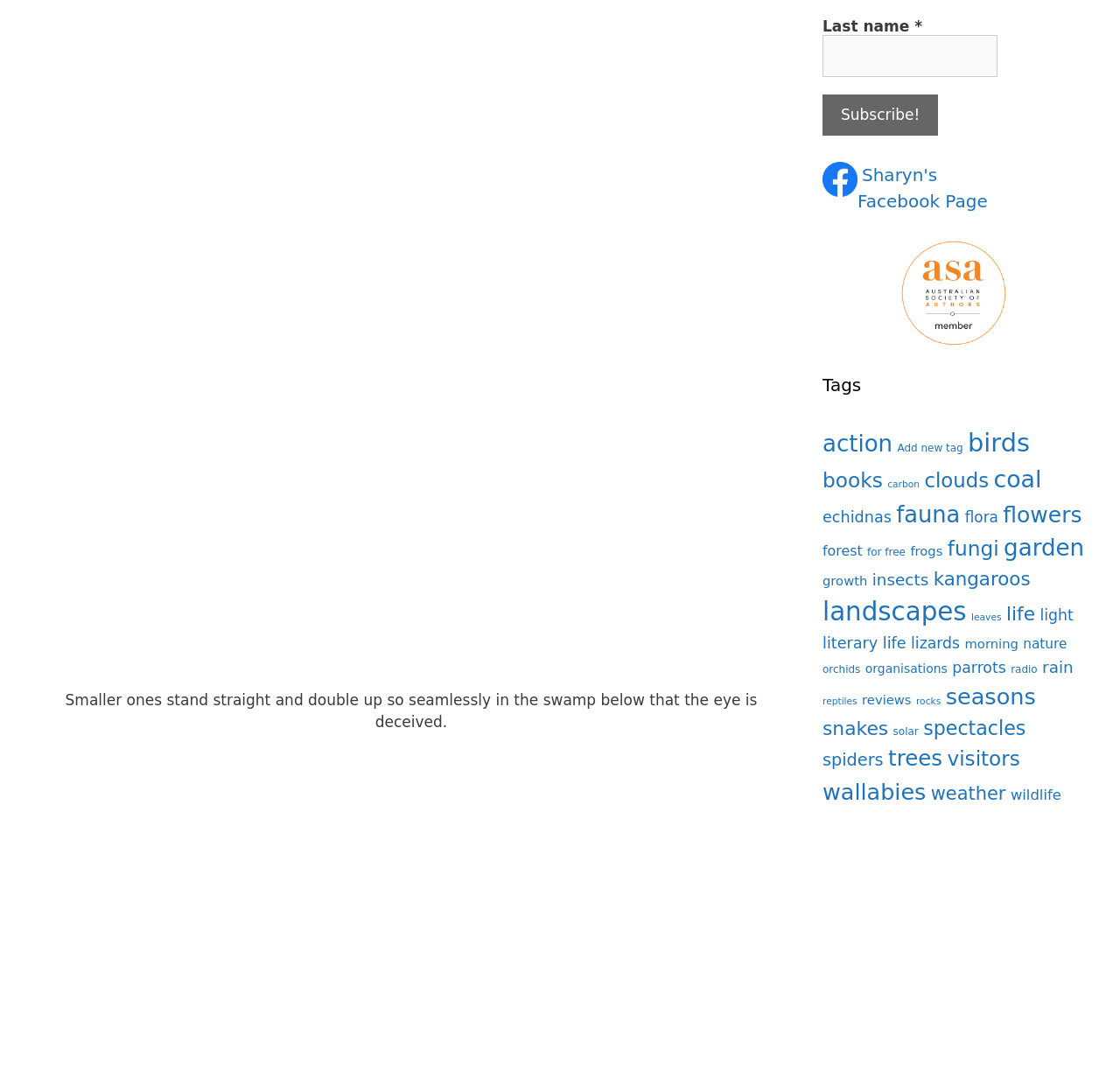Predict the bounding box coordinates of the area that should be clicked to accomplish the following instruction: "Explore tags". The bounding box coordinates should consist of four float numbers between 0 and 1, i.e., [left, top, right, bottom].

[0.734, 0.345, 0.969, 0.369]